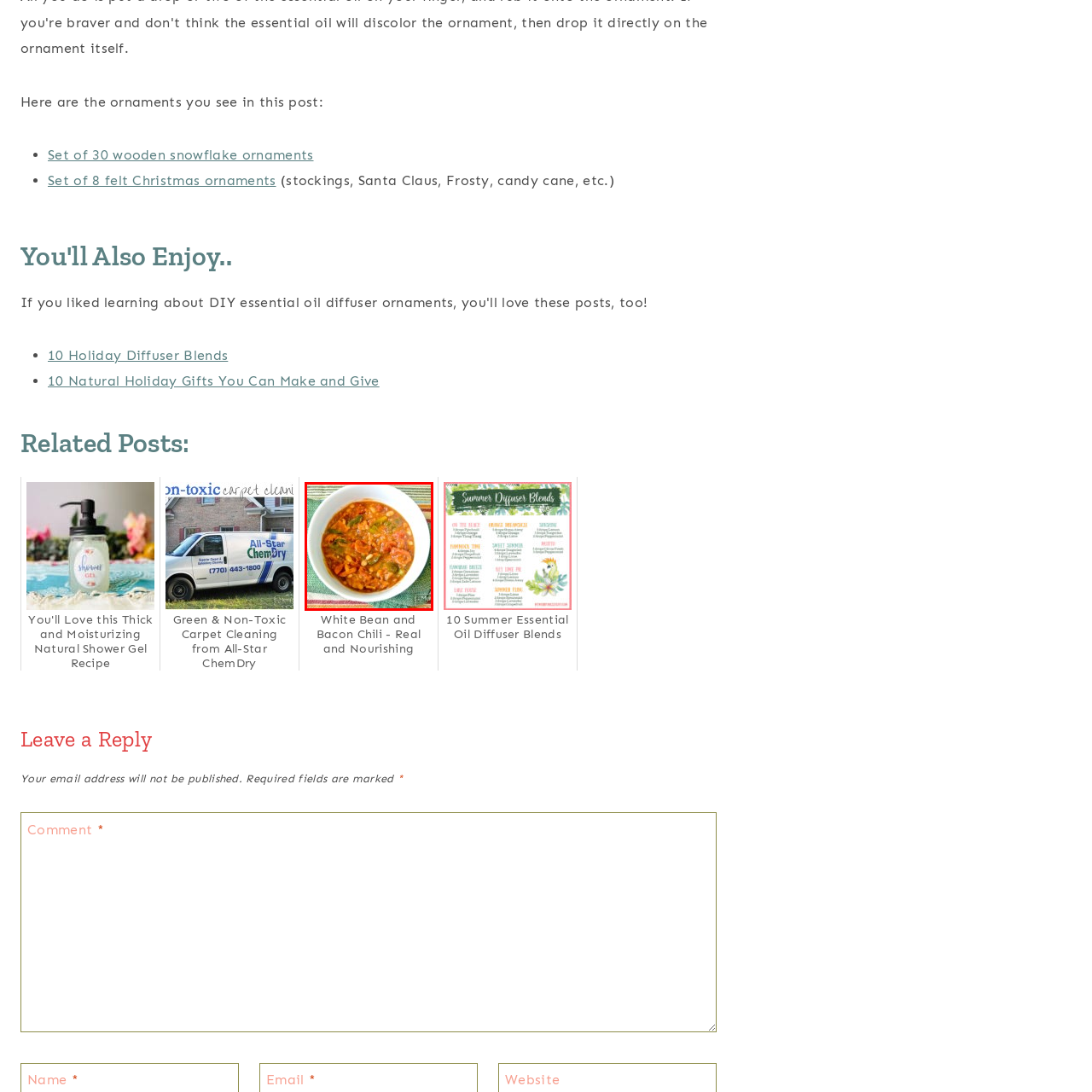Carefully describe the image located within the red boundary.

This image showcases a delicious bowl of hearty white bean and bacon chili, brimming with vibrant colors and rich textures. The chili features a medley of ingredients, including tender white beans, savory bacon bits, and a variety of vegetables, all simmered together in a robust tomato base. The dish is elegantly presented in a white bowl, which contrasts beautifully with the earthy tones of the chili, making it look both appetizing and satisfying. The backdrop consists of a textured green cloth, adding a homely touch to the scene. Perfect for a cozy meal, this chili is not only nourishing but also packed with flavor, embodying comfort food at its best.